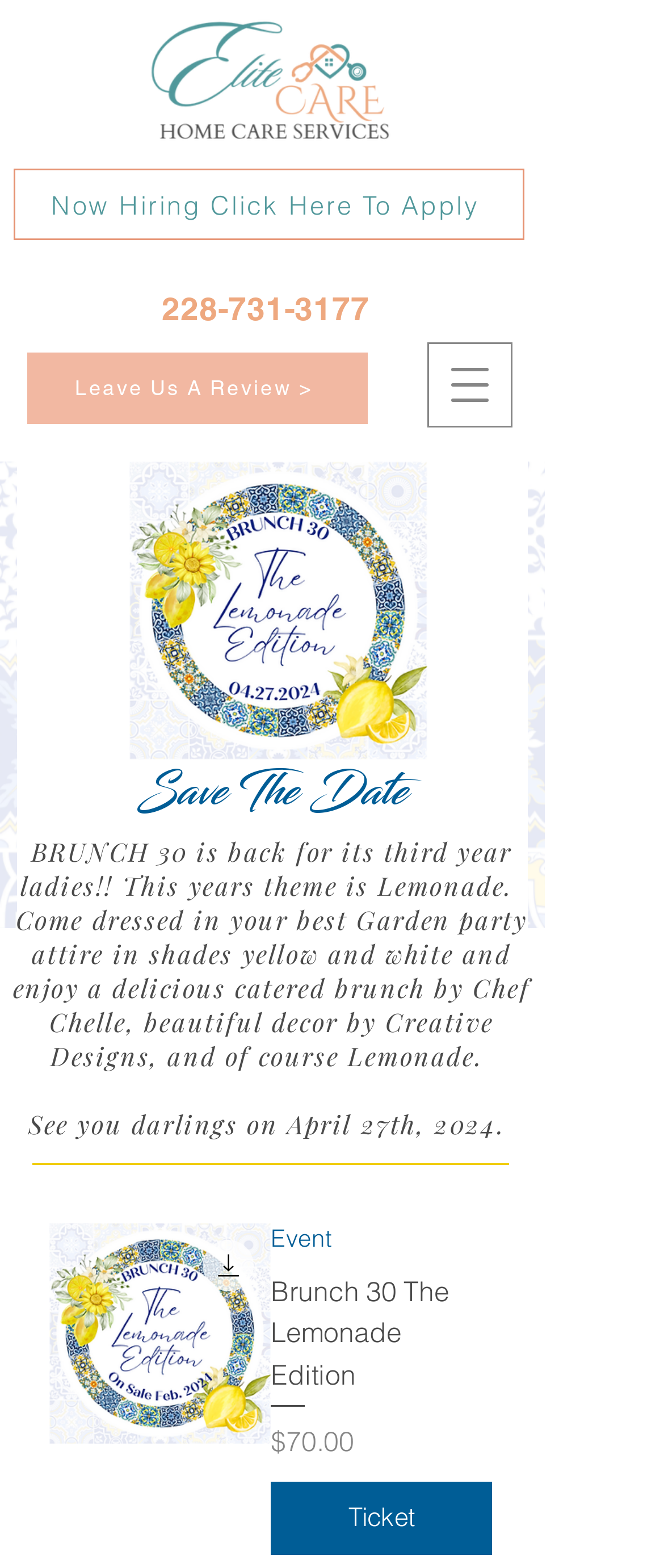What is the phone number to contact?
Analyze the image and provide a thorough answer to the question.

I found the phone number by looking at the link element with the text '228-731-3177' which is located at the top of the page.